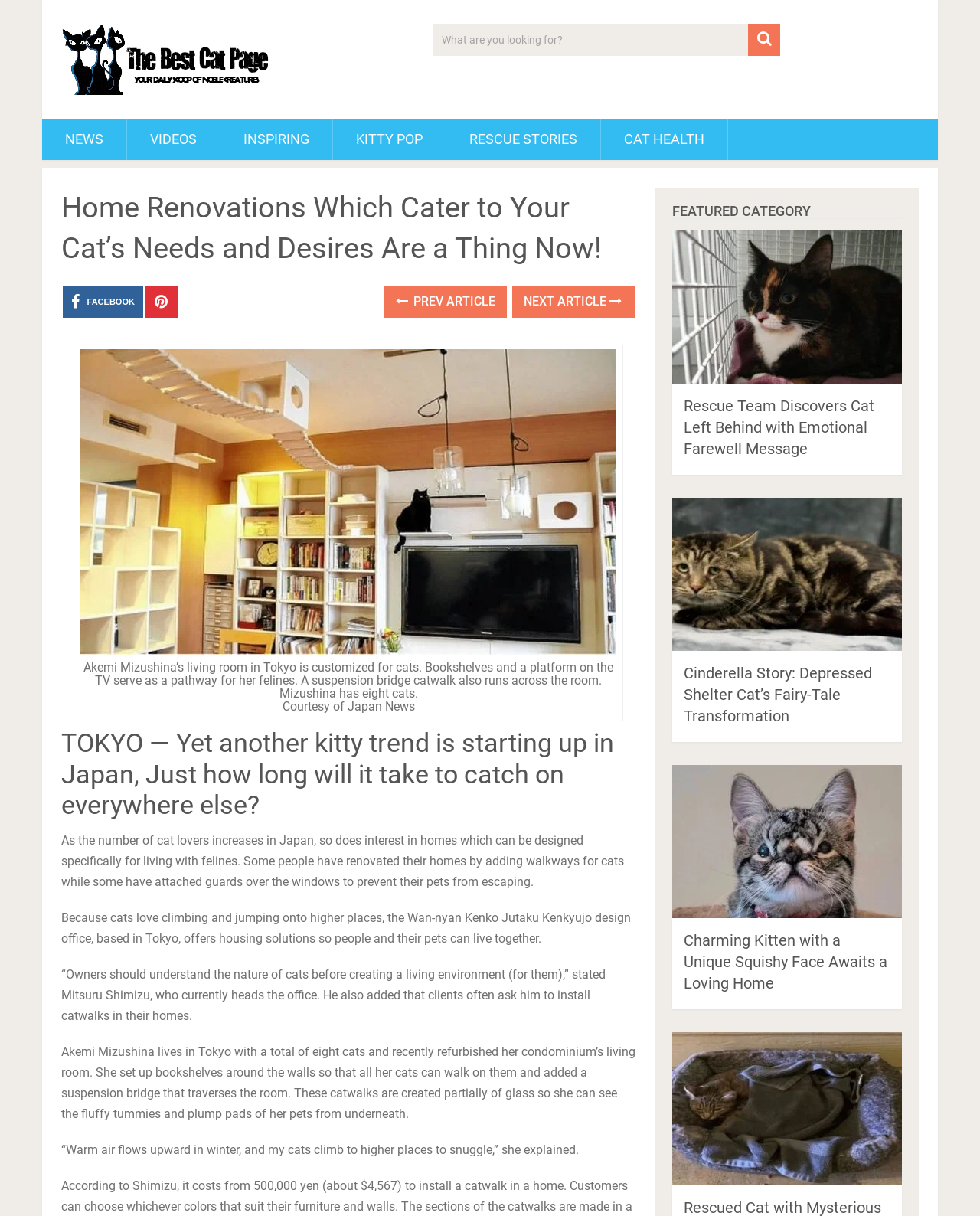Write an elaborate caption that captures the essence of the webpage.

This webpage is about cat lovers and cat-friendly home renovations. At the top, there is a heading "The Best Cat Page" with an image and a link. Below it, there is a search box with a magnifying glass icon and a button. On the left side, there are several links to different categories, including "NEWS", "VIDEOS", "INSPIRING", "KITTY POP", "RESCUE STORIES", and "CAT HEALTH".

The main content of the page is an article about cat owners in Japan who are renovating their homes to cater to their feline friends. The article starts with a heading "Home Renovations Which Cater to Your Cat’s Needs and Desires Are a Thing Now!" and is followed by a series of paragraphs describing the trend. There are also several images and links to related articles throughout the page.

On the right side, there are social media links to Facebook and other platforms. Below the article, there are three featured categories with images and links to related articles, including "Rescue Team Discovers Cat Left Behind with Emotional Farewell Message", "Cinderella Story: Depressed Shelter Cat’s Fairy-Tale Transformation", and "Charming Kitten with a Unique Squishy Face Awaits a Loving Home".